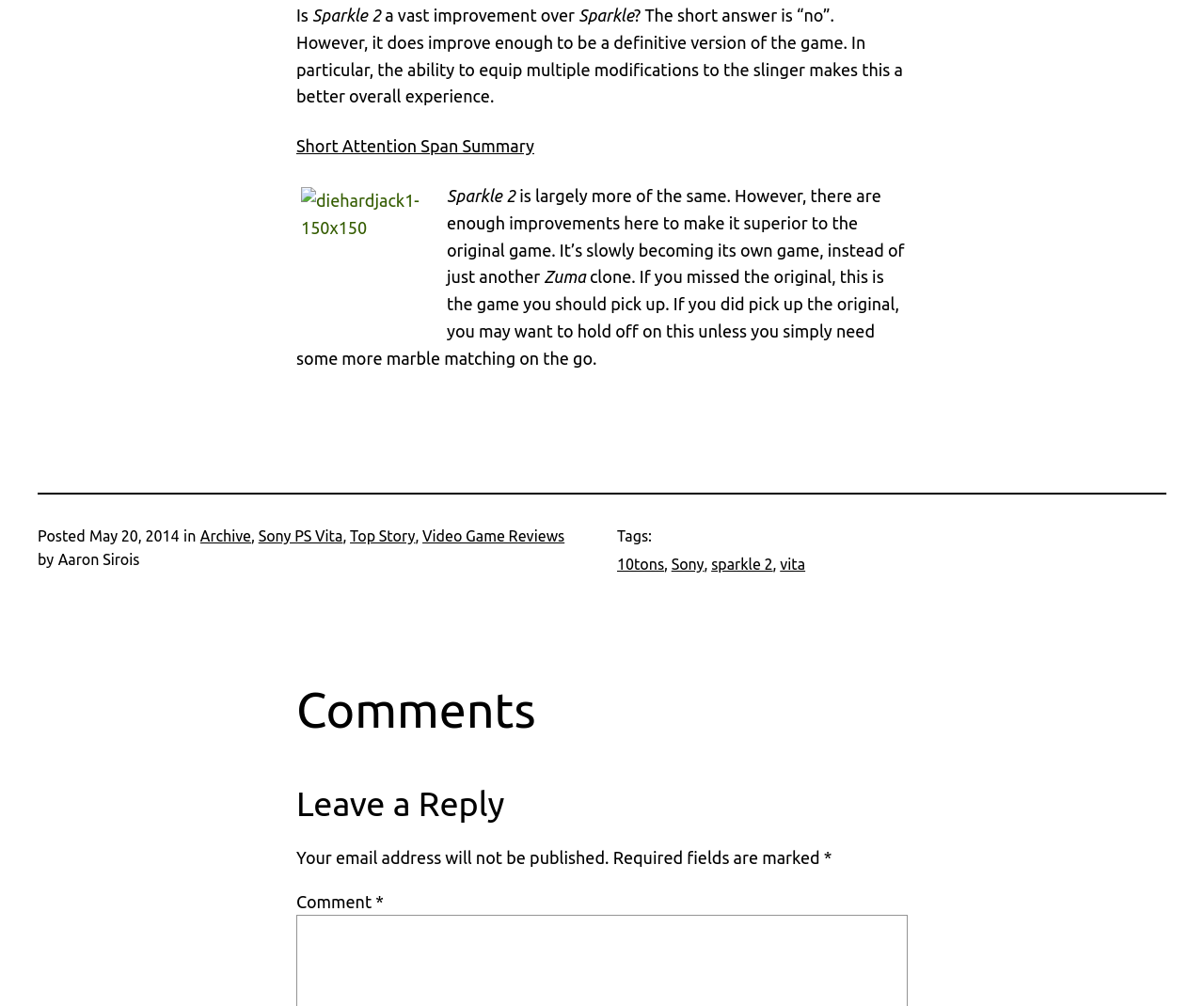Can you specify the bounding box coordinates for the region that should be clicked to fulfill this instruction: "Click on the 'Archive' link".

[0.166, 0.524, 0.209, 0.541]